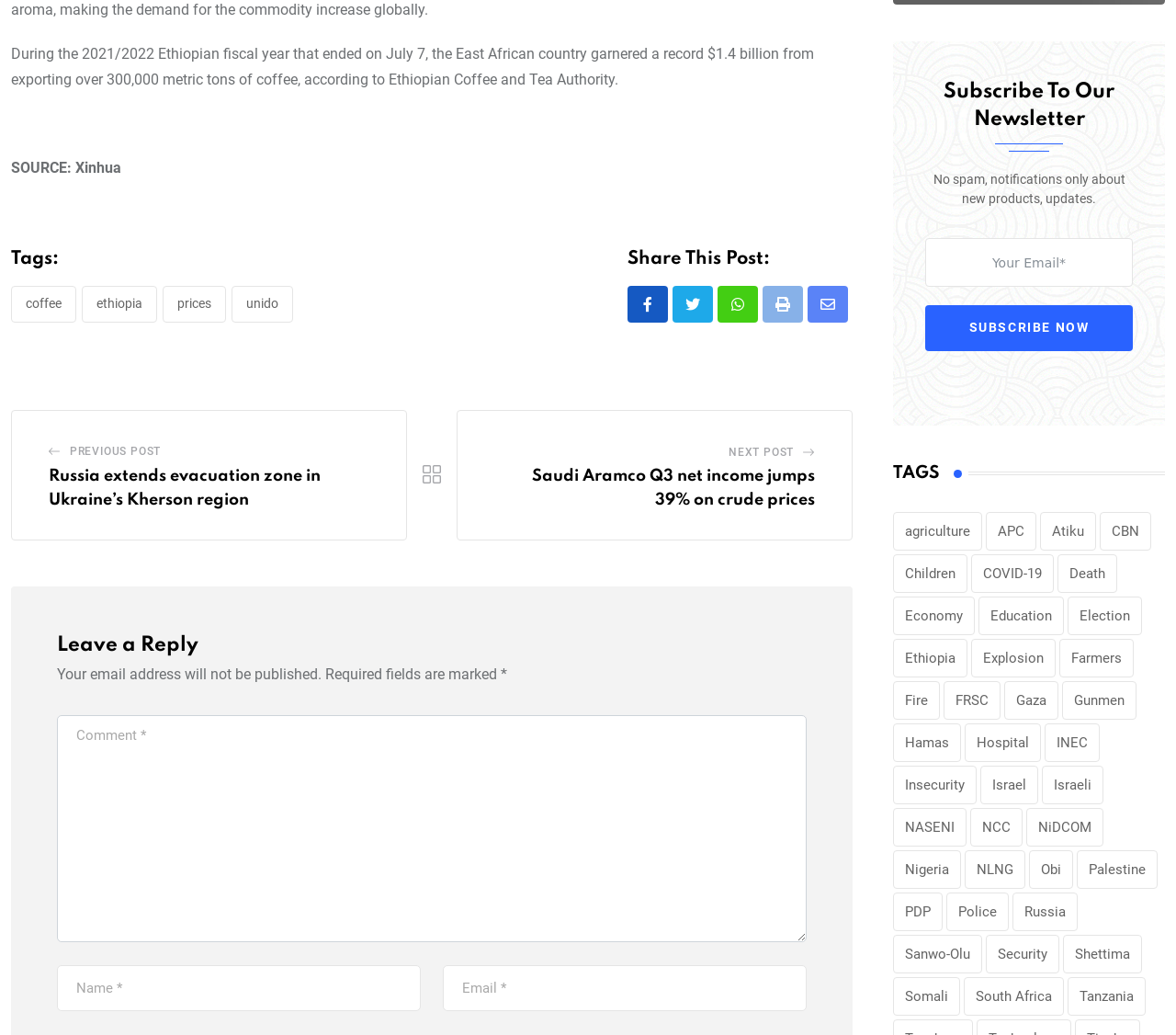Answer the question below with a single word or a brief phrase: 
What is the purpose of the 'Leave a Reply' section?

To comment on the article